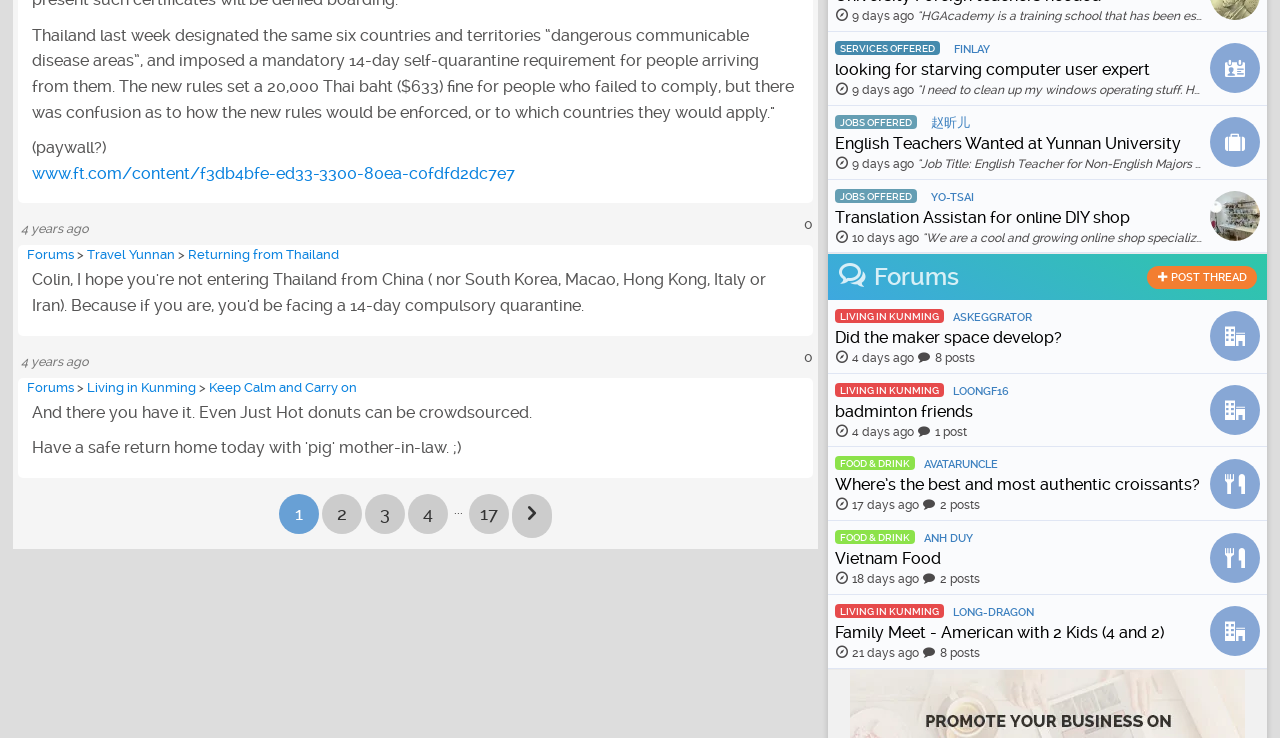What is the purpose of the link 'Forums'?
Answer the question with a single word or phrase, referring to the image.

To access forums